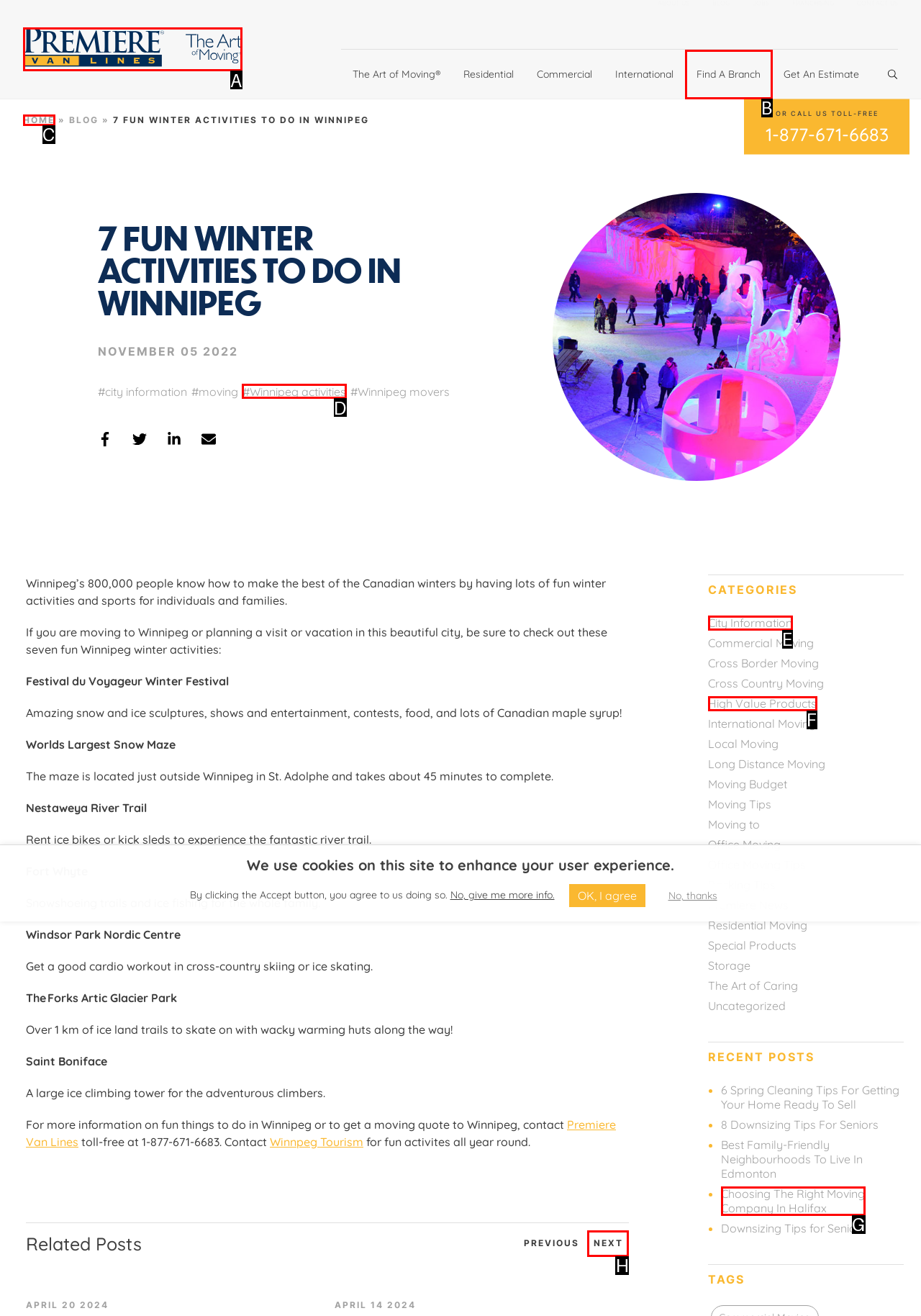Indicate the HTML element to be clicked to accomplish this task: Click the 'Winnipeg activities' link Respond using the letter of the correct option.

D